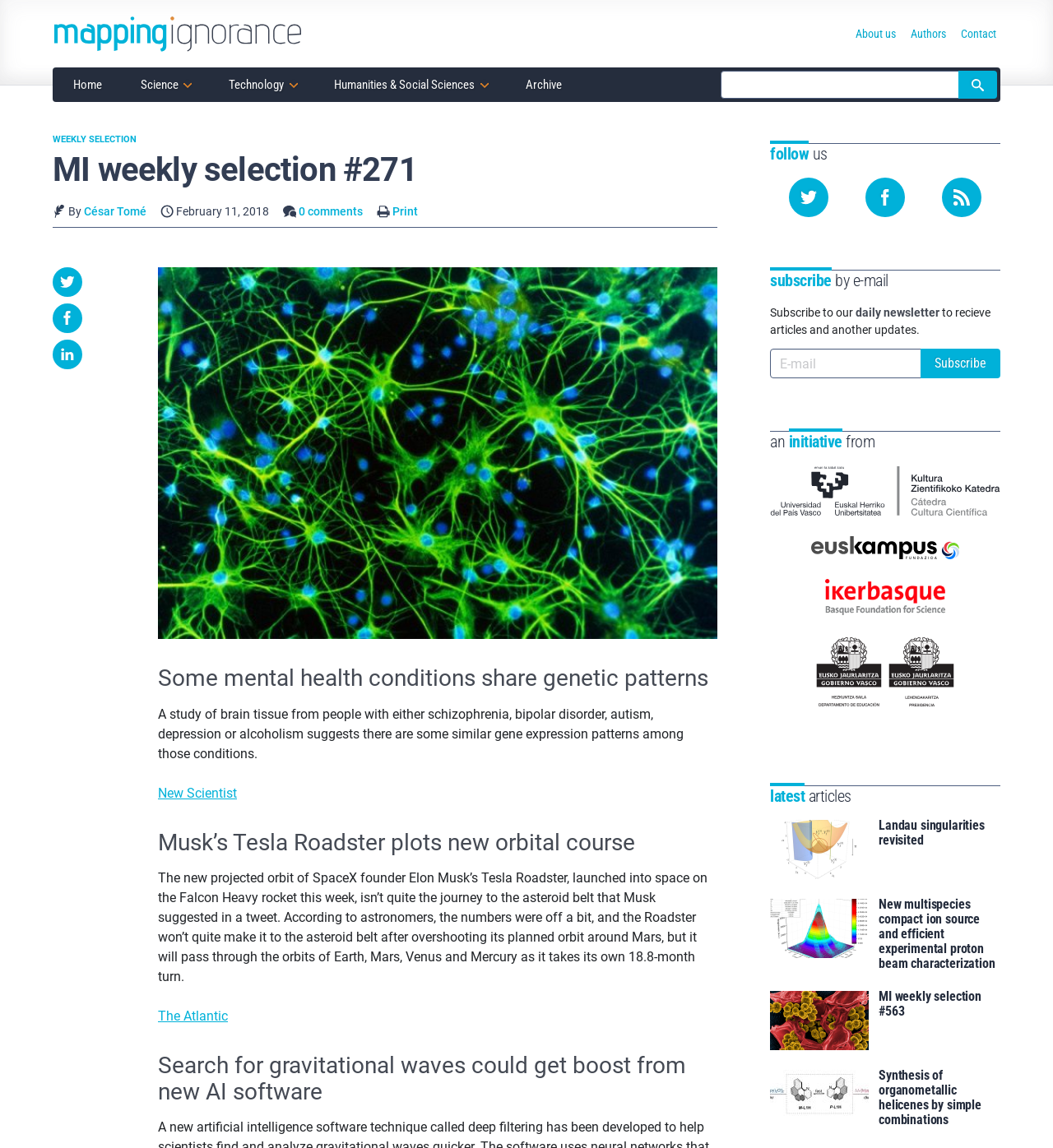Please specify the bounding box coordinates of the clickable region to carry out the following instruction: "Search the site". The coordinates should be four float numbers between 0 and 1, in the format [left, top, right, bottom].

[0.684, 0.062, 0.947, 0.086]